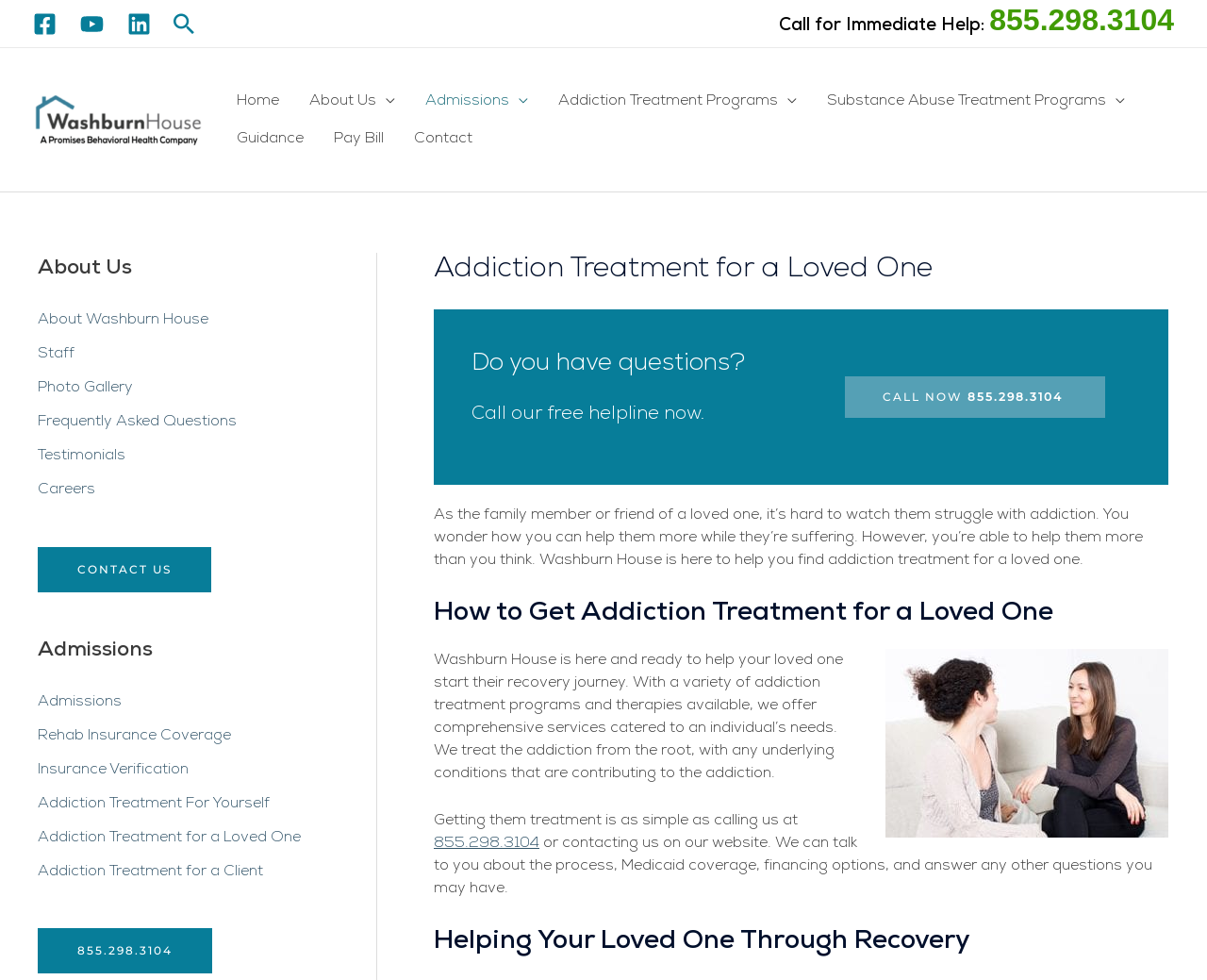Find the UI element described as: "Testimonials" and predict its bounding box coordinates. Ensure the coordinates are four float numbers between 0 and 1, [left, top, right, bottom].

[0.031, 0.457, 0.104, 0.473]